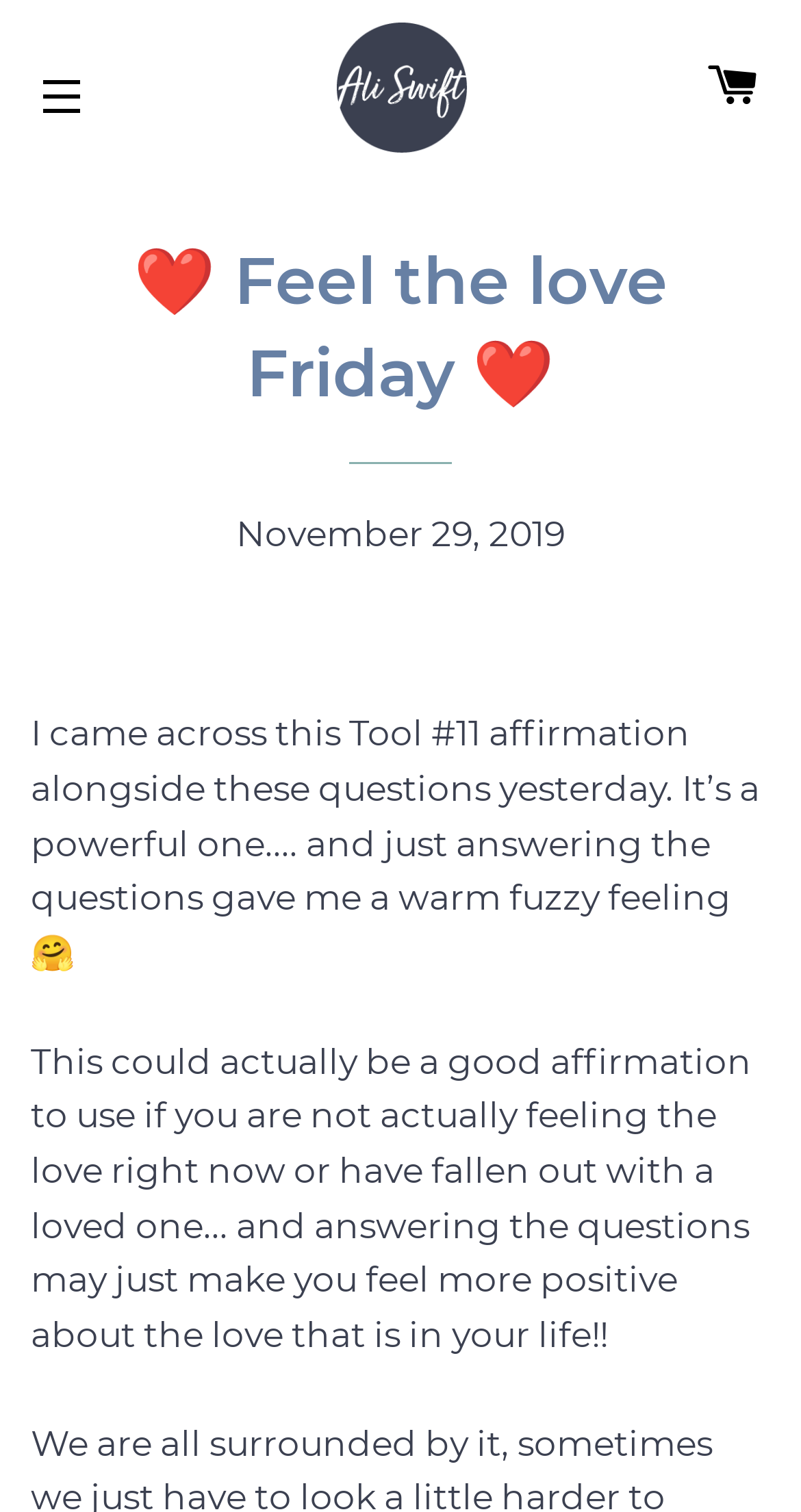Find the main header of the webpage and produce its text content.

❤️ Feel the love Friday ❤️